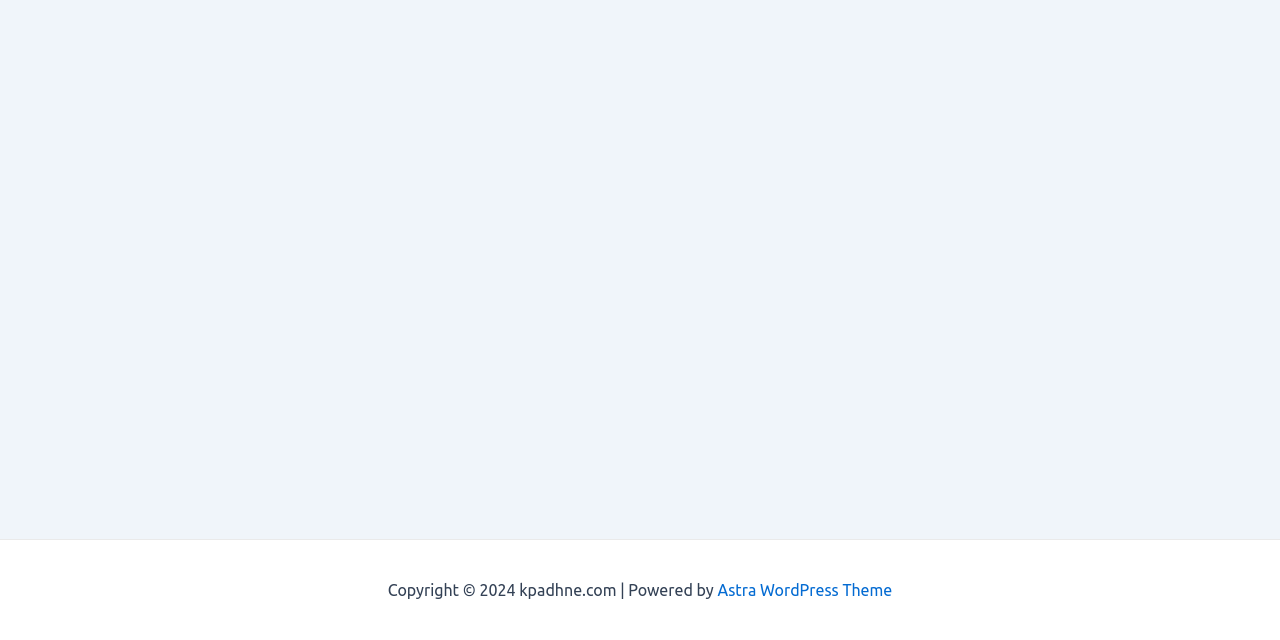Locate the bounding box of the UI element described by: "Astra WordPress Theme" in the given webpage screenshot.

[0.56, 0.907, 0.697, 0.936]